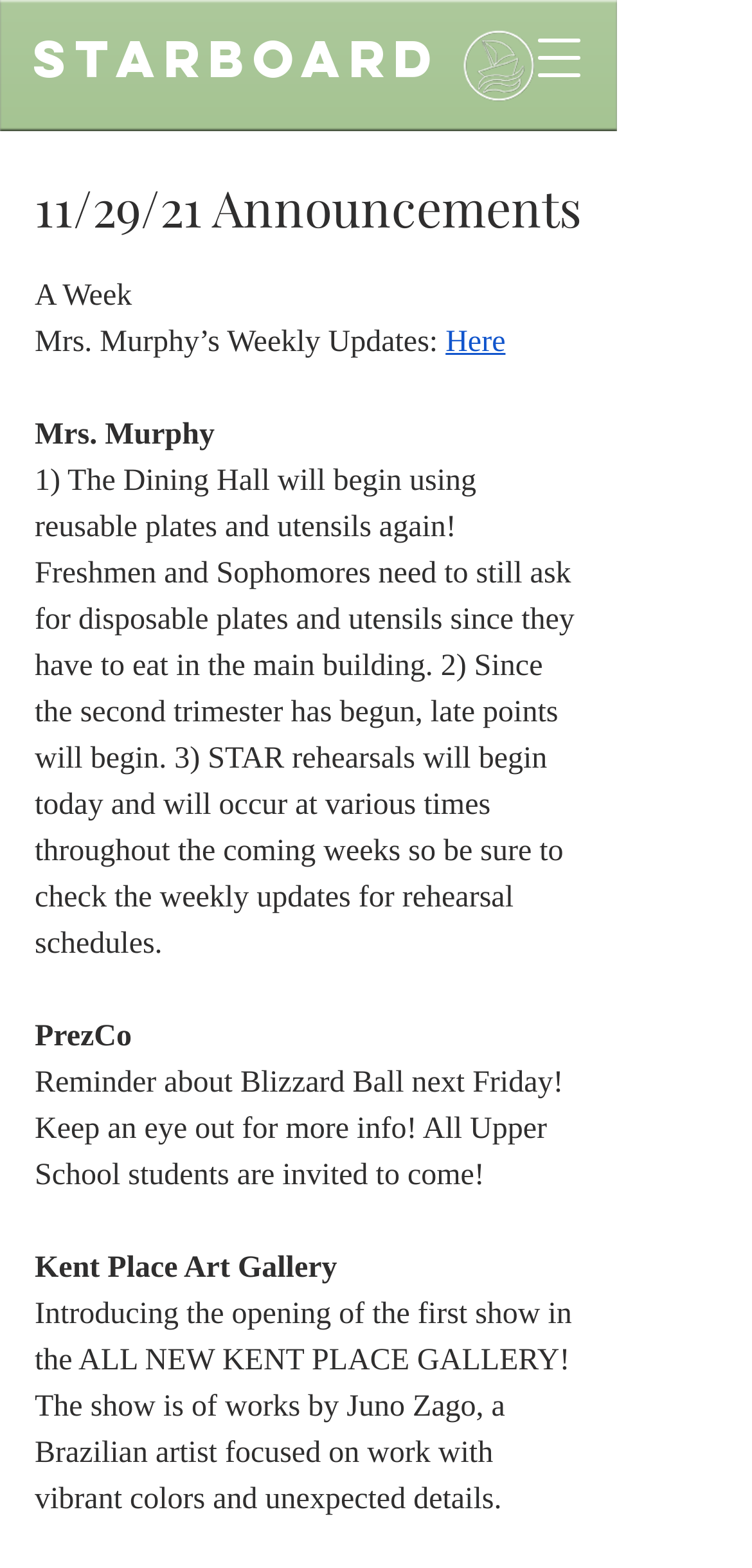Give a concise answer using one word or a phrase to the following question:
How many announcements are there in the weekly updates?

3